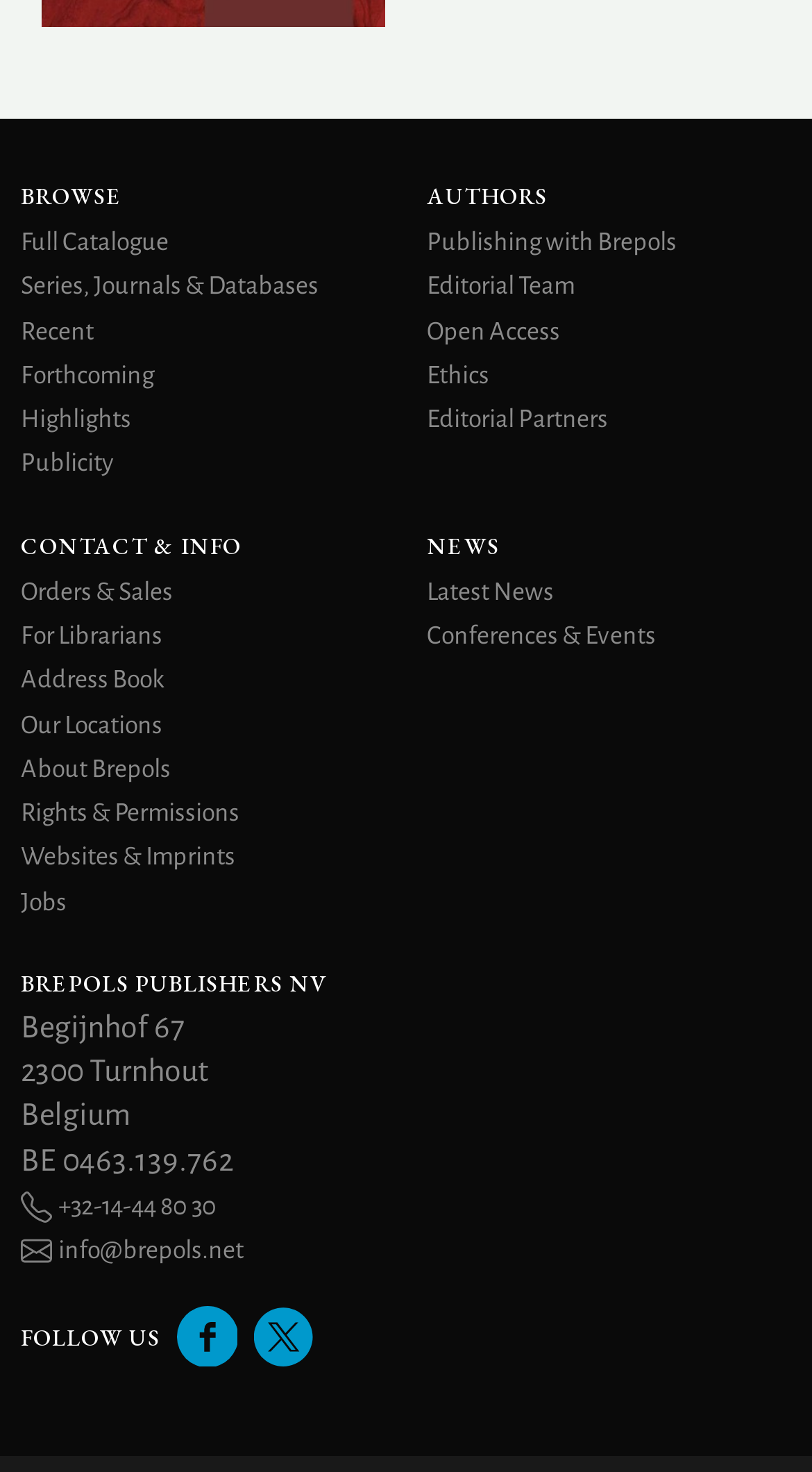Identify the bounding box coordinates necessary to click and complete the given instruction: "View recent publications".

[0.026, 0.216, 0.115, 0.234]